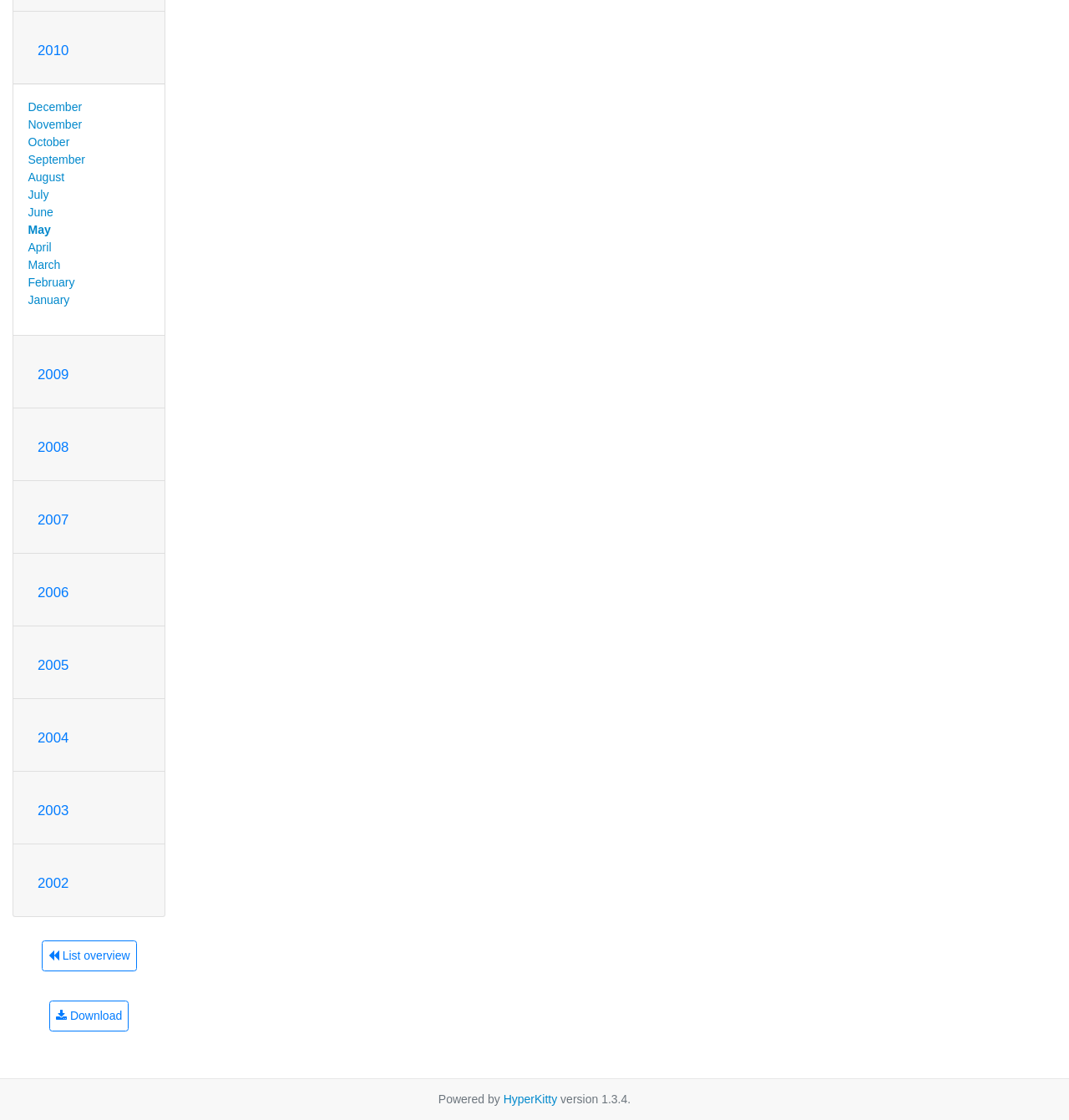Please determine the bounding box coordinates of the element's region to click for the following instruction: "View December archives".

[0.026, 0.089, 0.077, 0.101]